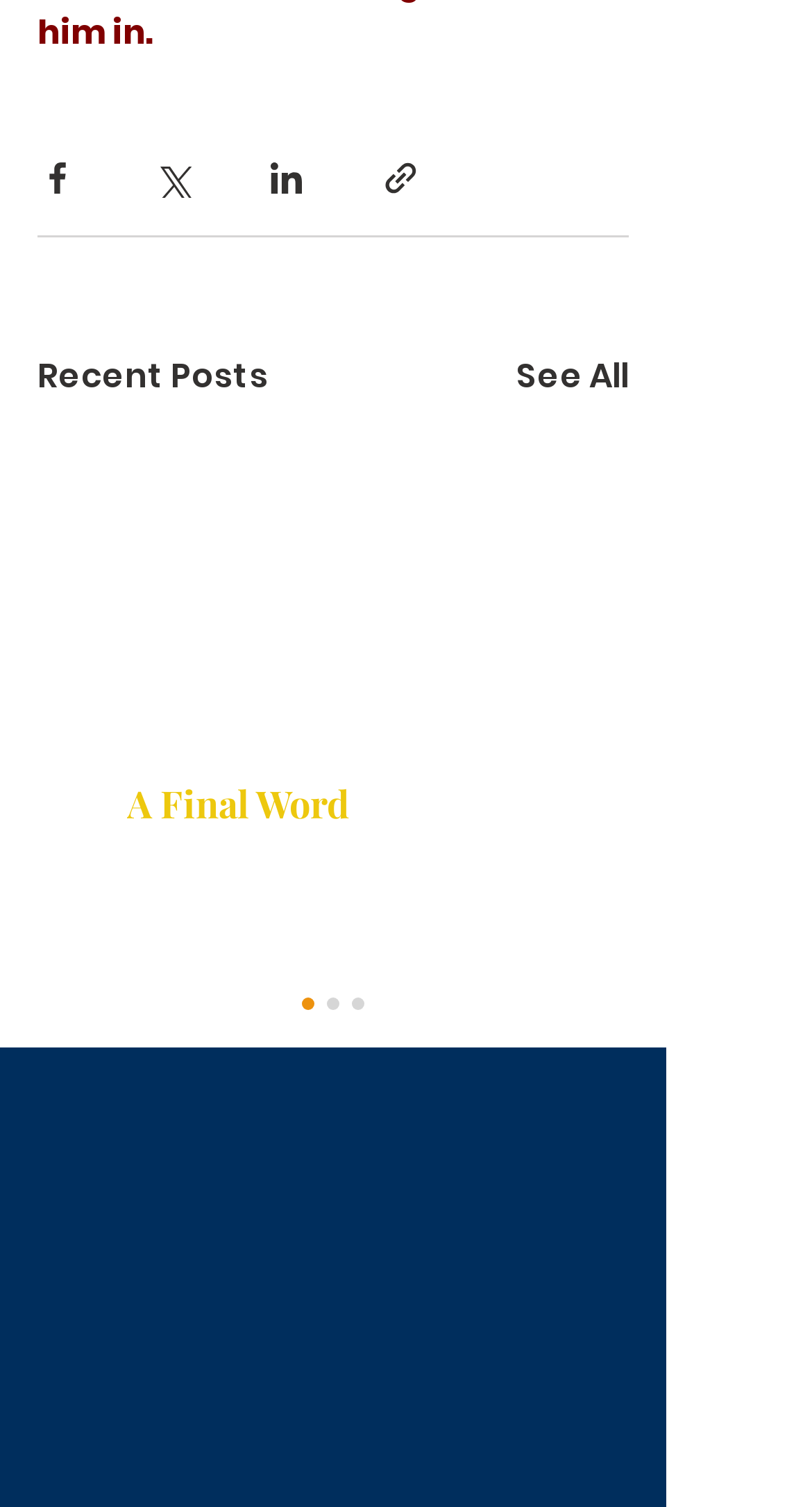Pinpoint the bounding box coordinates of the area that must be clicked to complete this instruction: "Send an email".

[0.126, 0.856, 0.451, 0.879]